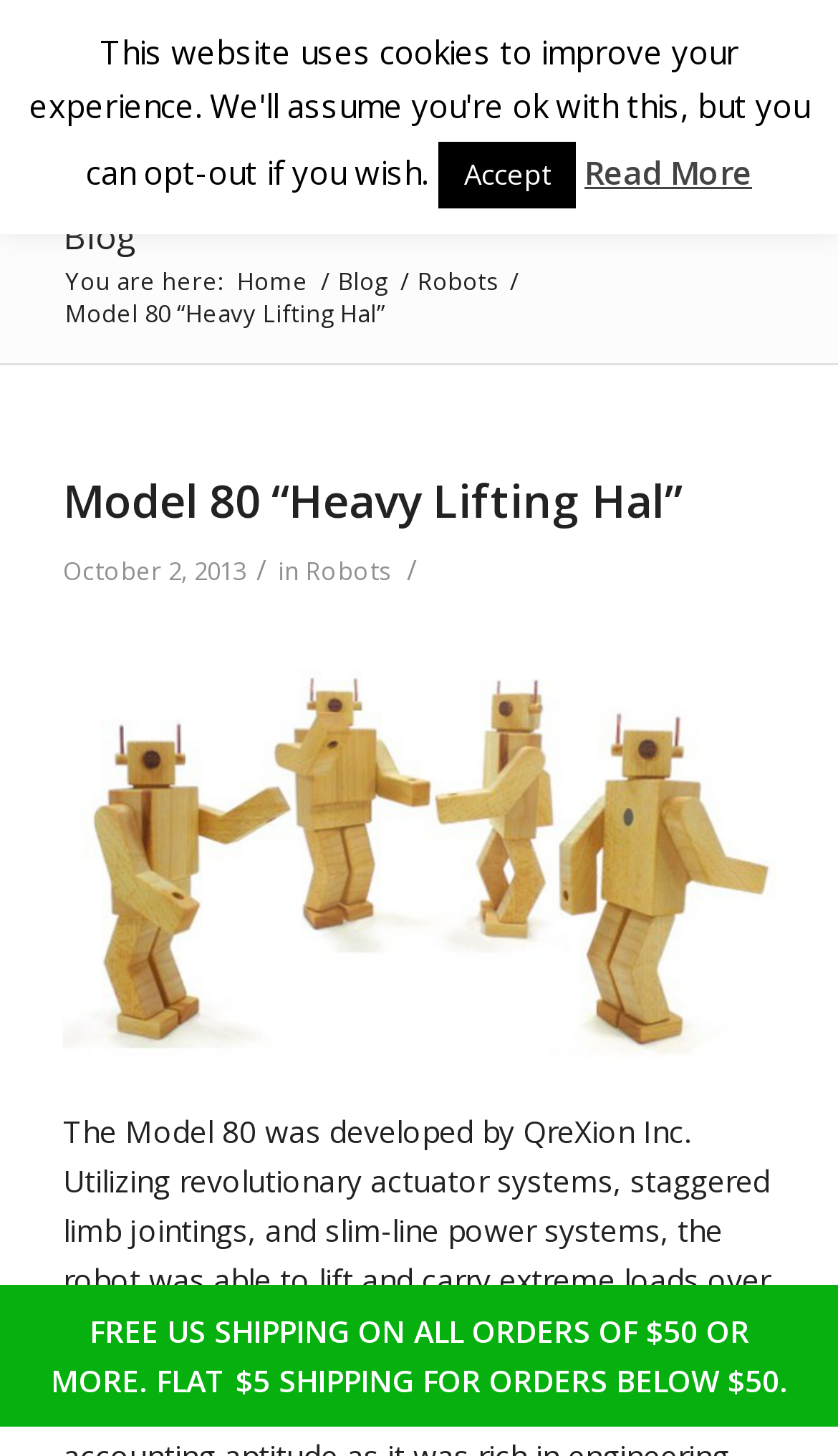How many items are in the shopping cart?
From the screenshot, provide a brief answer in one word or phrase.

0